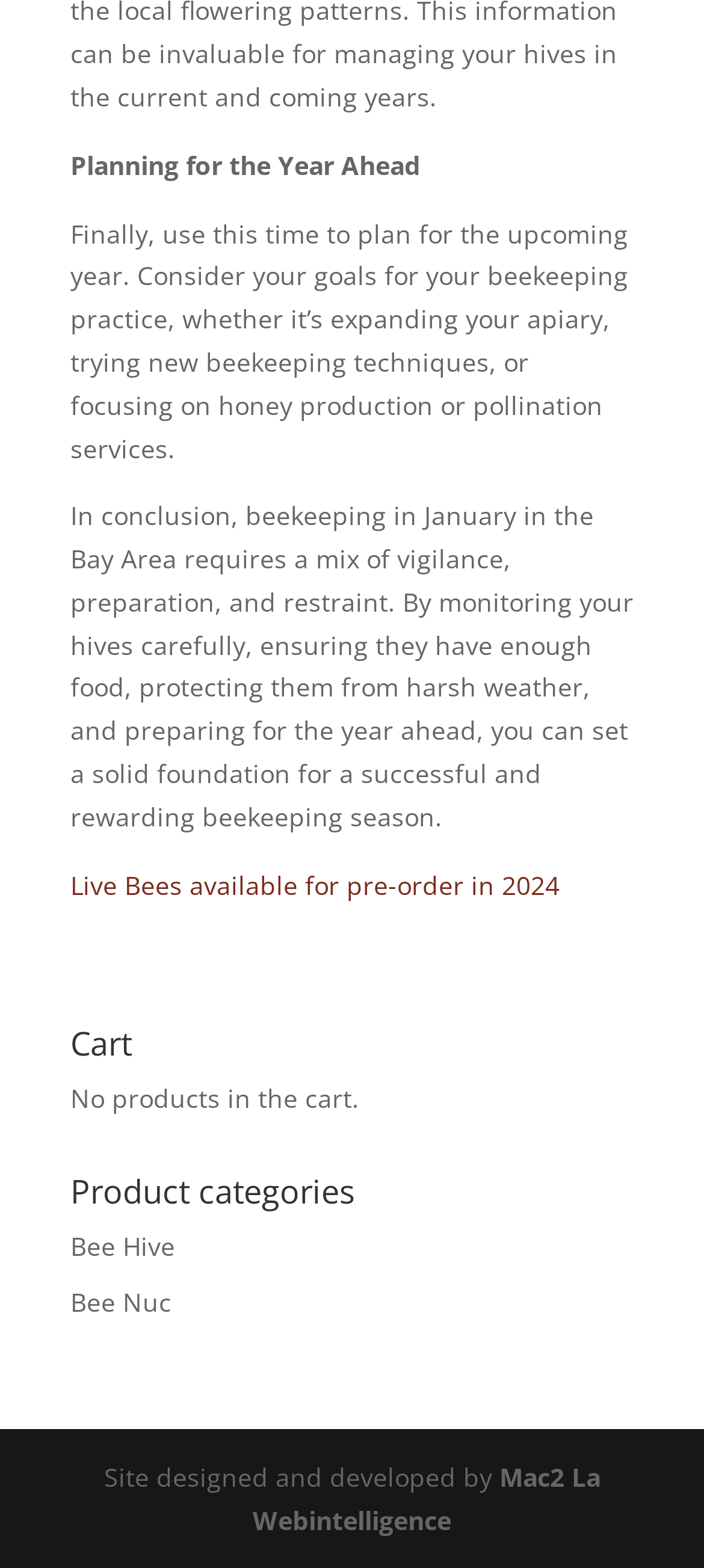Respond to the question below with a concise word or phrase:
Who designed and developed this website?

Mac2 La Webintelligence